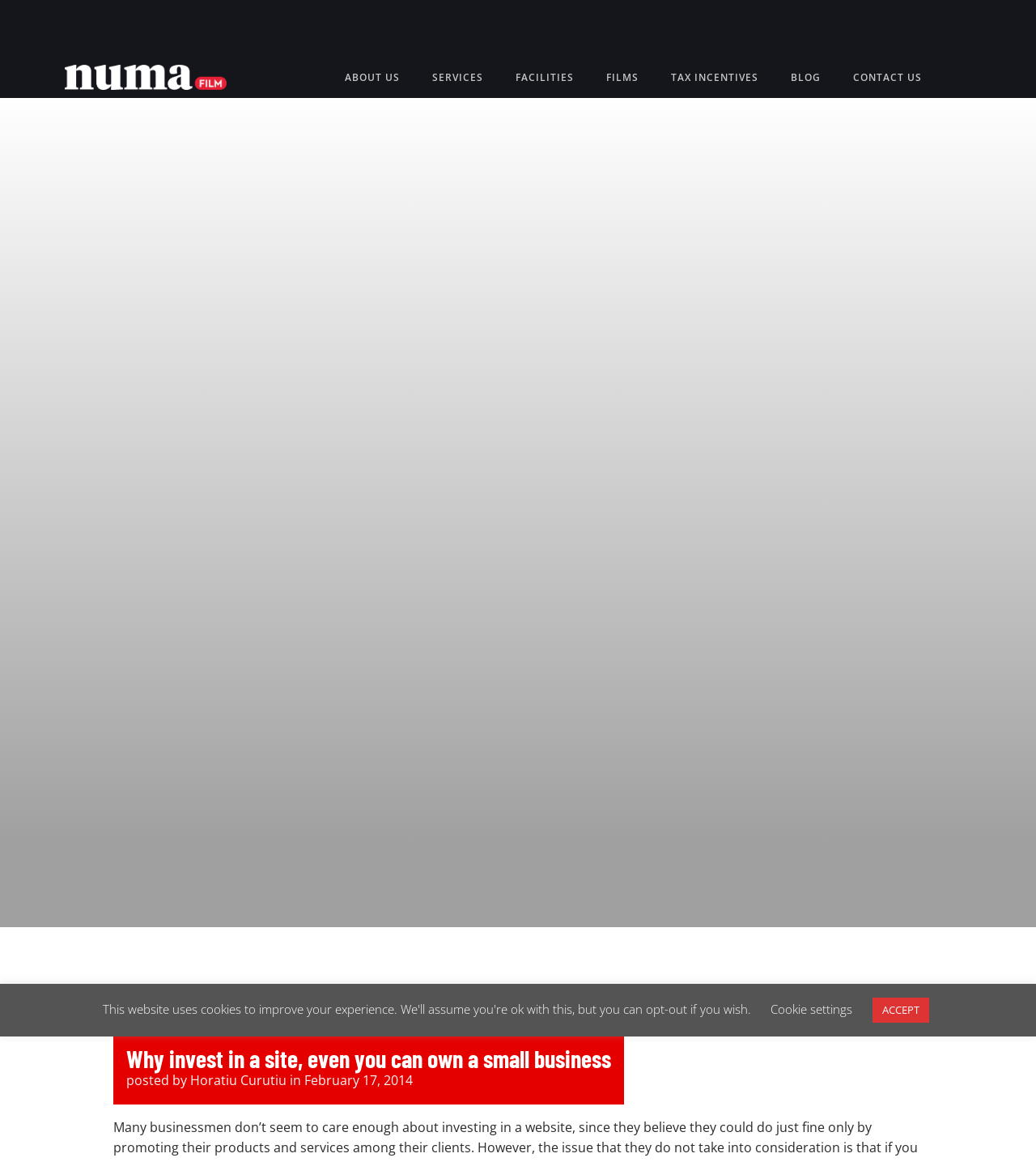Bounding box coordinates are to be given in the format (top-left x, top-left y, bottom-right x, bottom-right y). All values must be floating point numbers between 0 and 1. Provide the bounding box coordinate for the UI element described as: Tax Incentives

[0.632, 0.049, 0.748, 0.084]